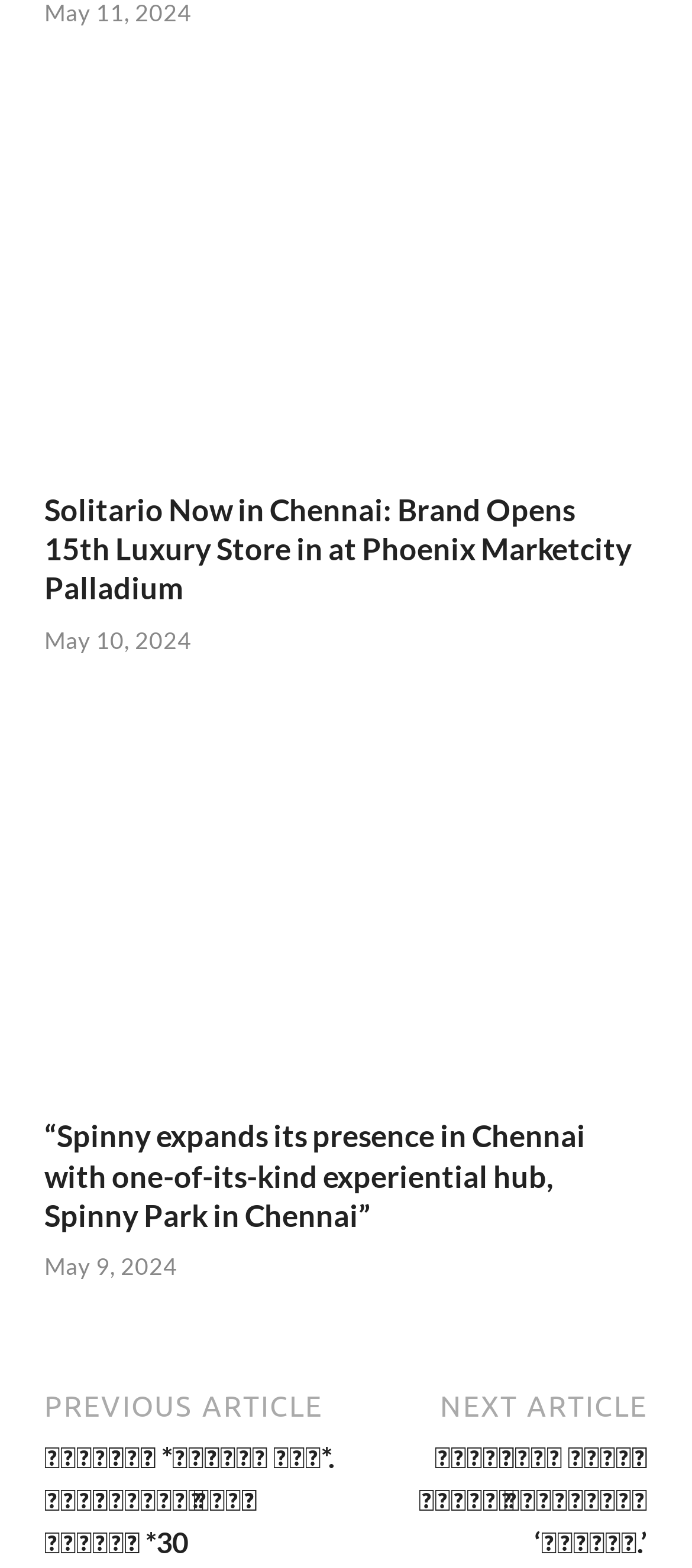What is the date of the latest news article? Based on the image, give a response in one word or a short phrase.

May 10, 2024